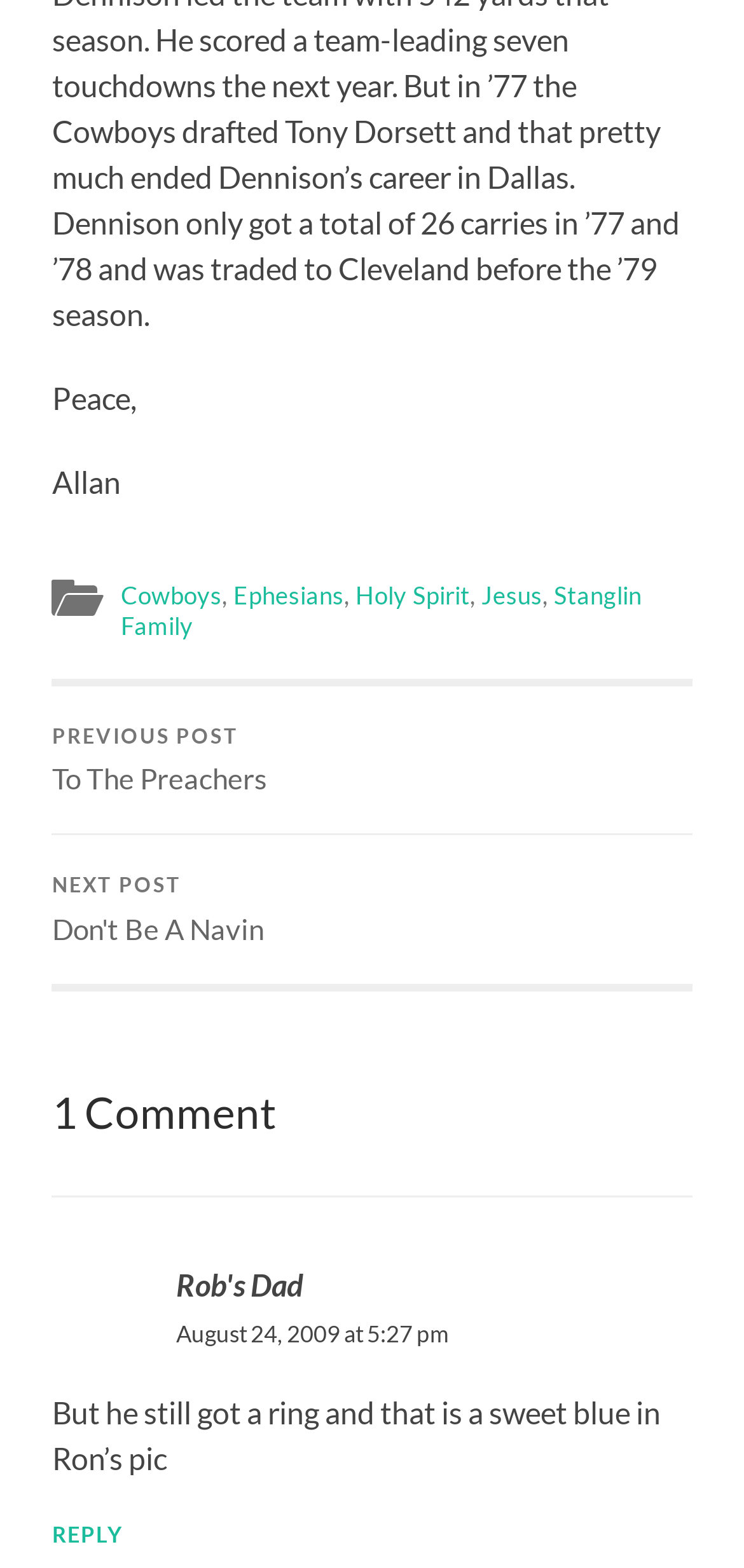Identify the bounding box for the described UI element: "Stanglin Family".

[0.162, 0.37, 0.862, 0.408]